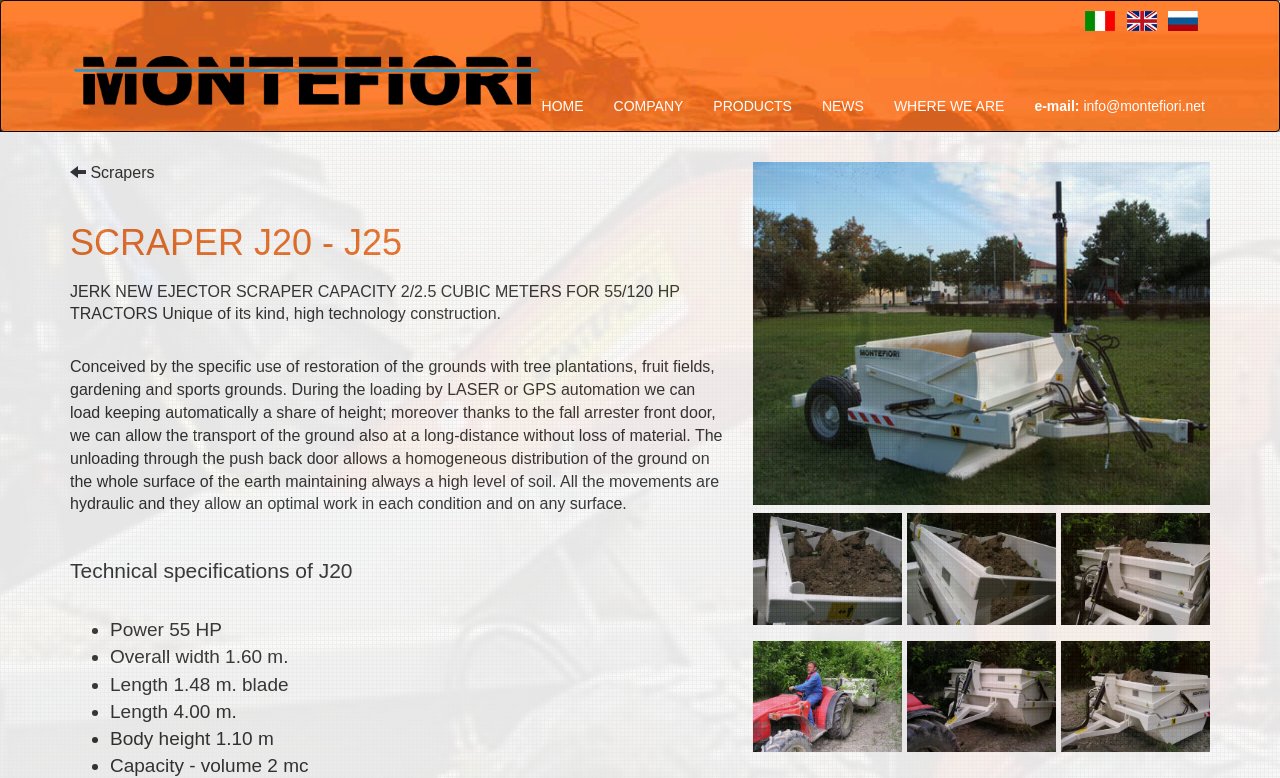Given the description "e-mail: info@montefiori.net", determine the bounding box of the corresponding UI element.

[0.796, 0.104, 0.945, 0.168]